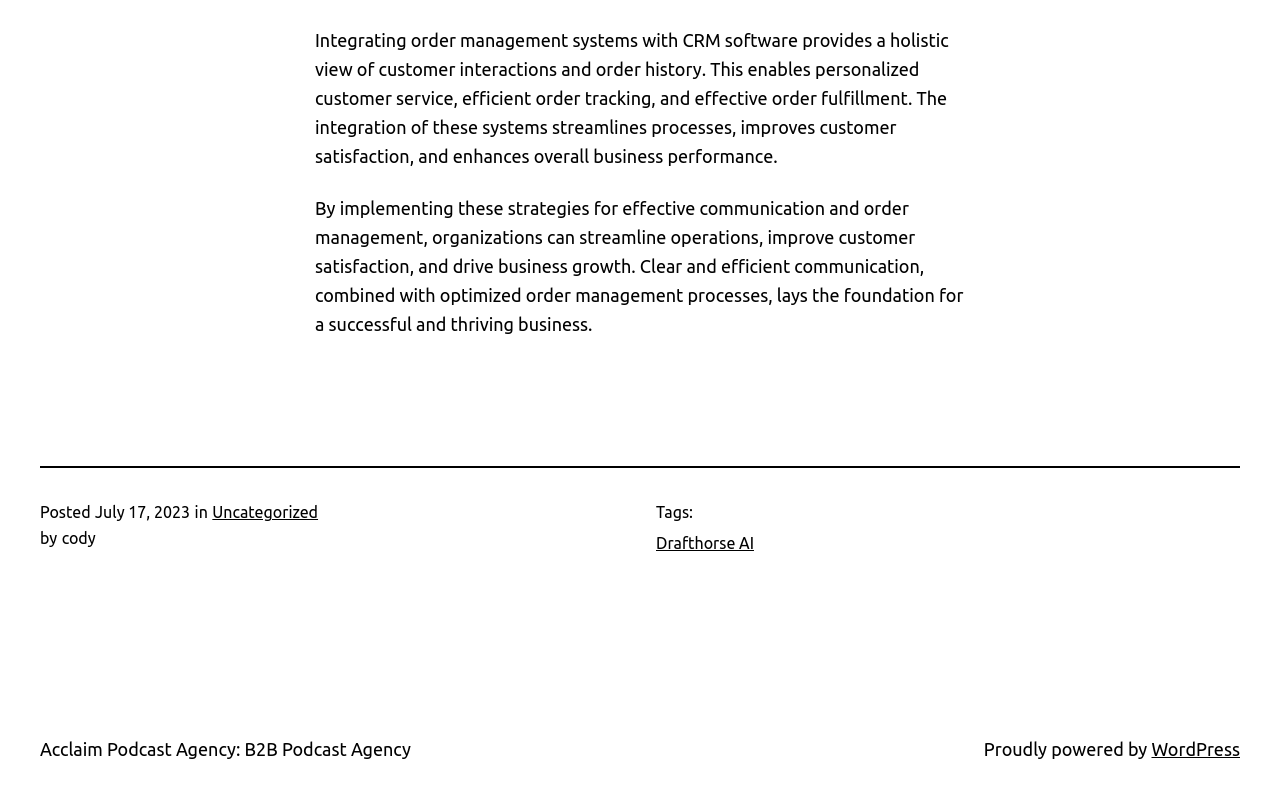Given the element description: "Podcast", predict the bounding box coordinates of the UI element it refers to, using four float numbers between 0 and 1, i.e., [left, top, right, bottom].

None